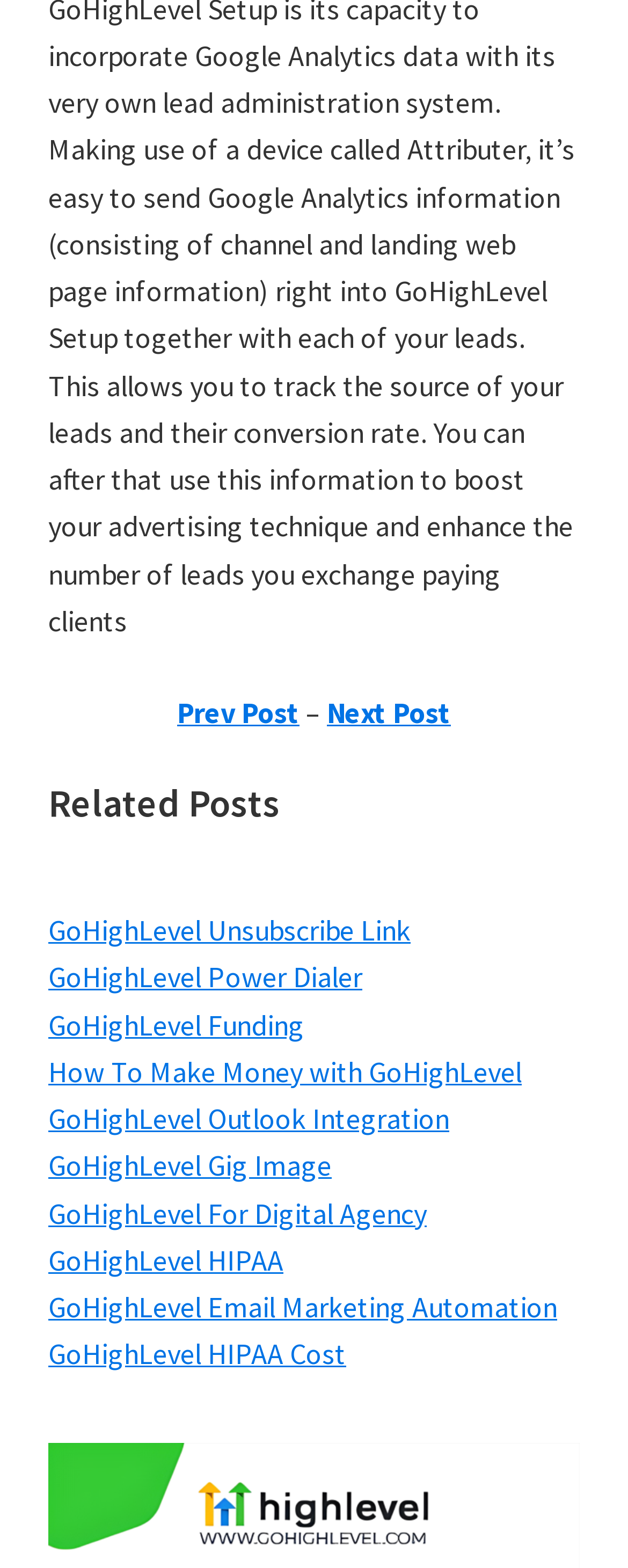What is the purpose of the links at the top?
Please provide a comprehensive answer to the question based on the webpage screenshot.

The links at the top, including 'Prev Post' and 'Next Post', are likely used for navigation between blog posts or articles, allowing users to easily move to the previous or next post.